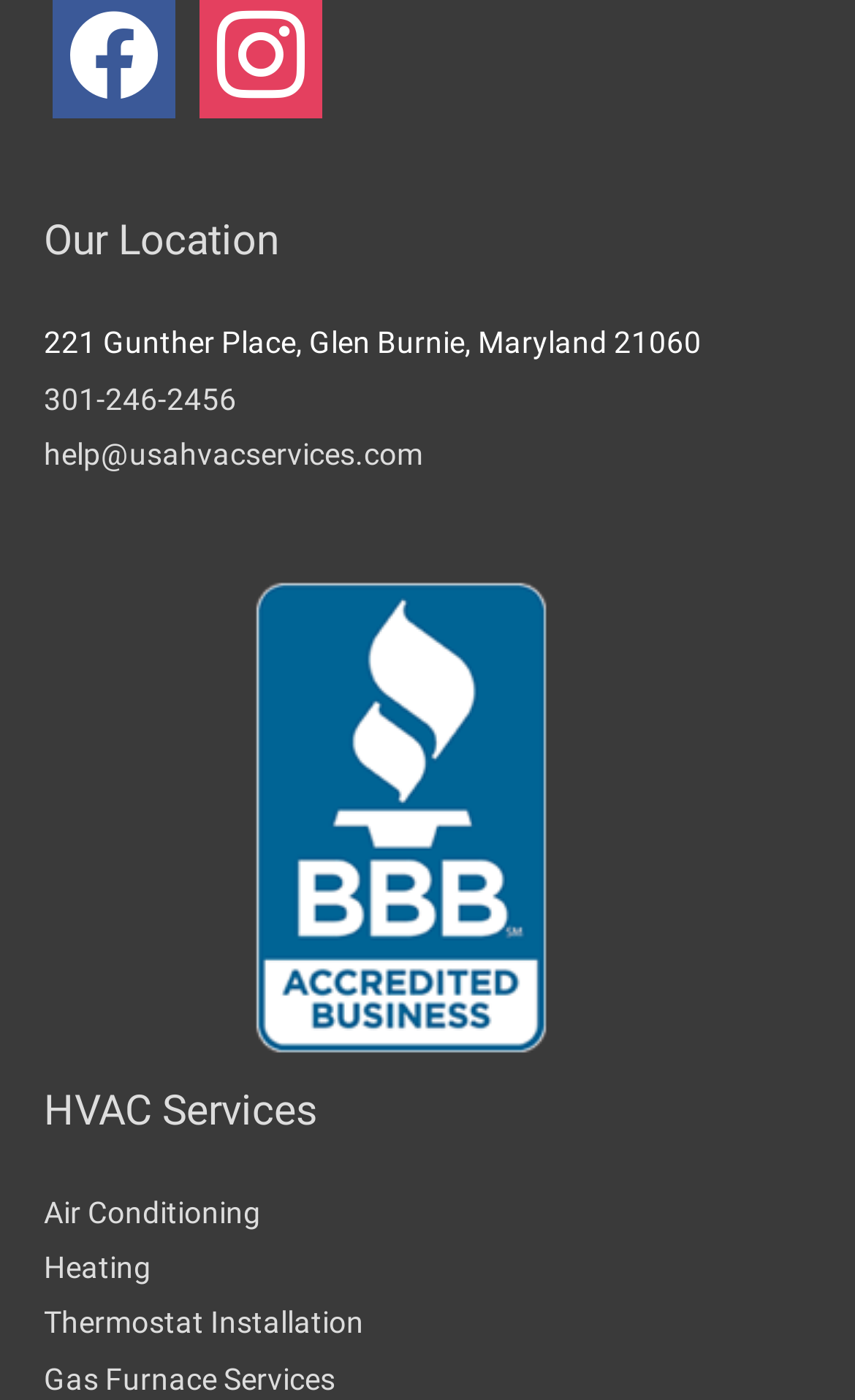Provide the bounding box coordinates for the UI element that is described as: "READ MORE HERE".

None